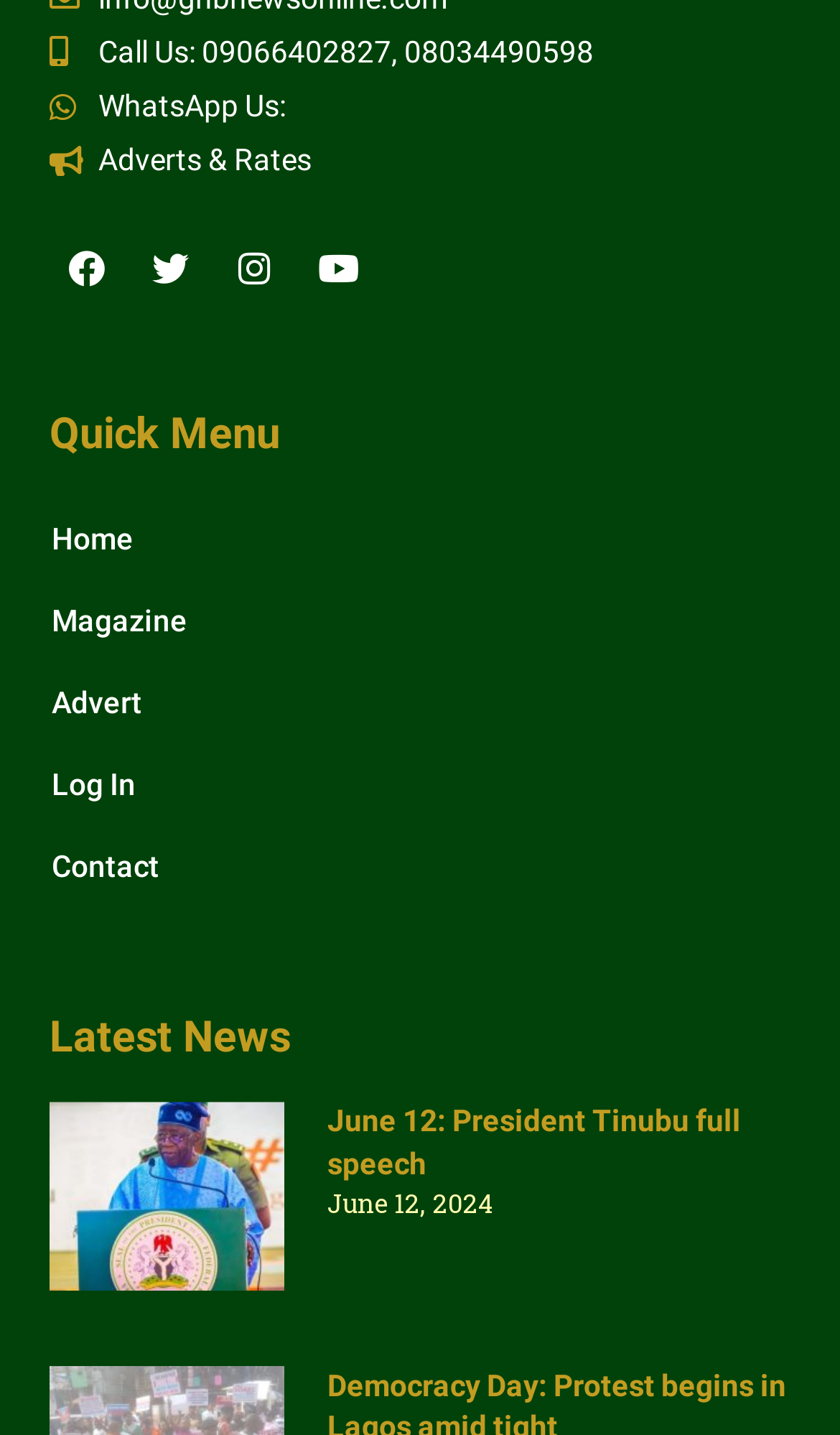Provide your answer to the question using just one word or phrase: What is the phone number to call?

09066402827, 08034490598